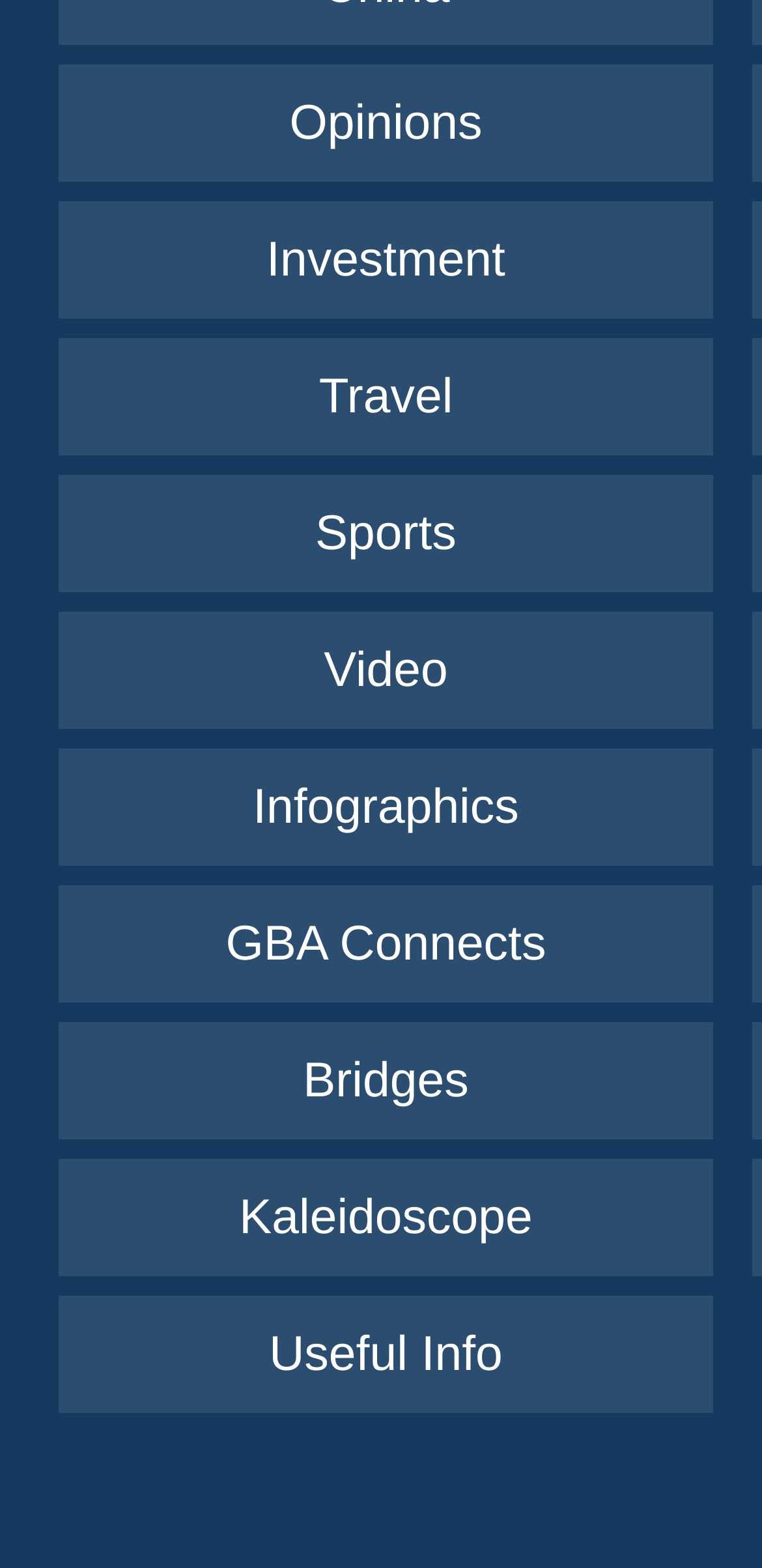Respond to the question with just a single word or phrase: 
What are the main categories on this webpage?

Opinions, Investment, etc.